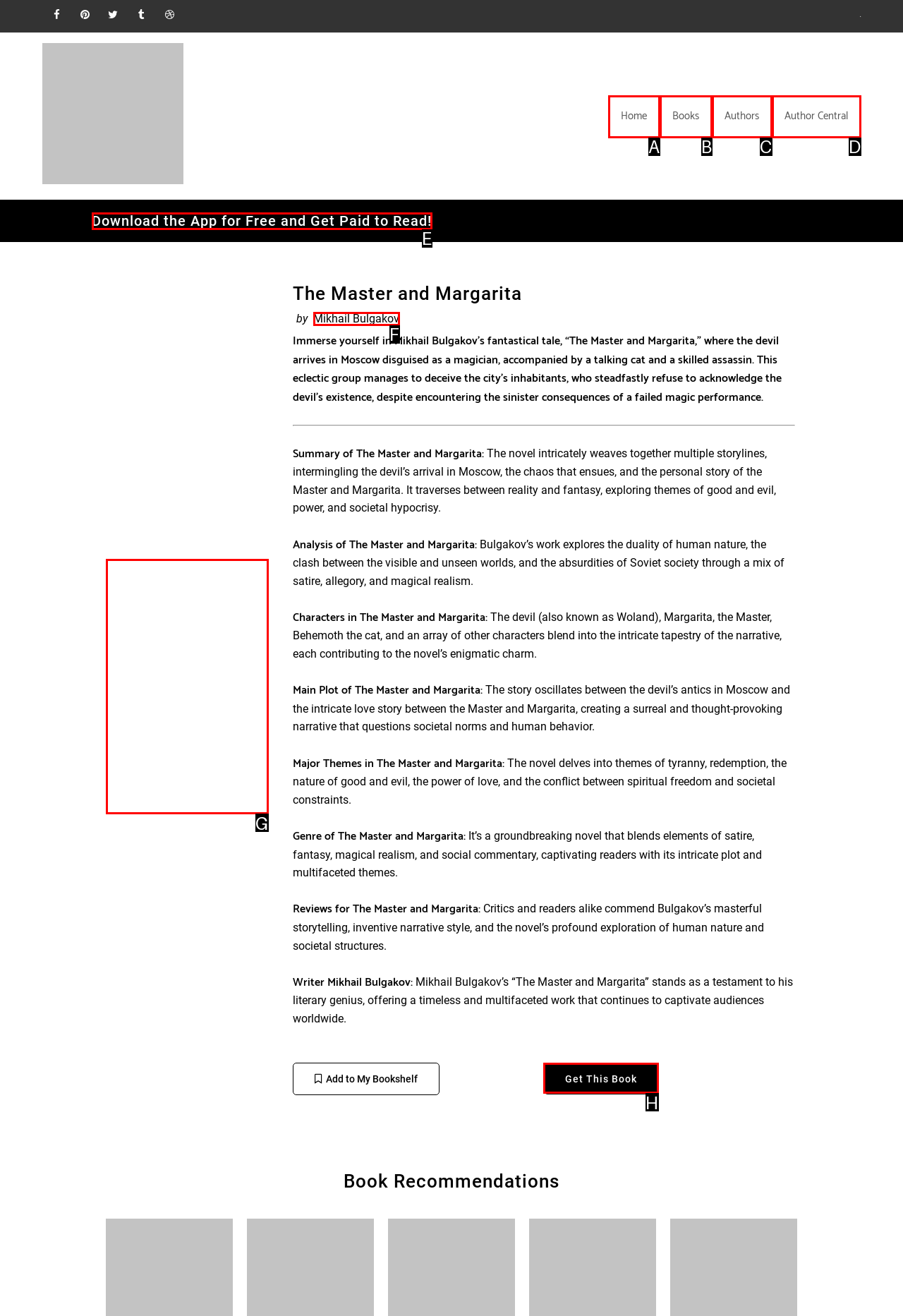For the given instruction: Get This Book, determine which boxed UI element should be clicked. Answer with the letter of the corresponding option directly.

H